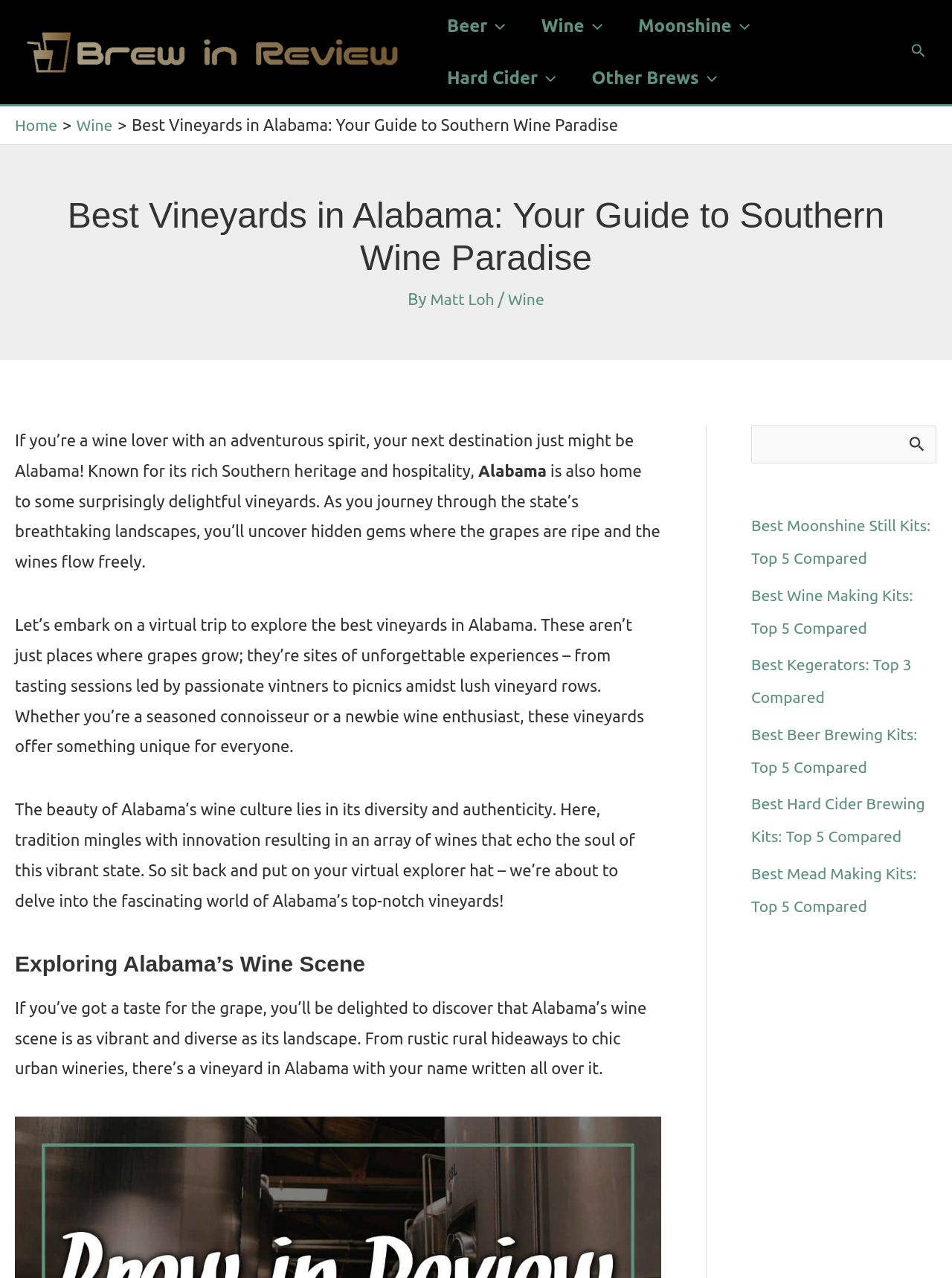Please identify the bounding box coordinates of the region to click in order to complete the task: "Click the 'Hard Cider Menu Toggle' button". The coordinates must be four float numbers between 0 and 1, specified as [left, top, right, bottom].

[0.451, 0.041, 0.603, 0.081]